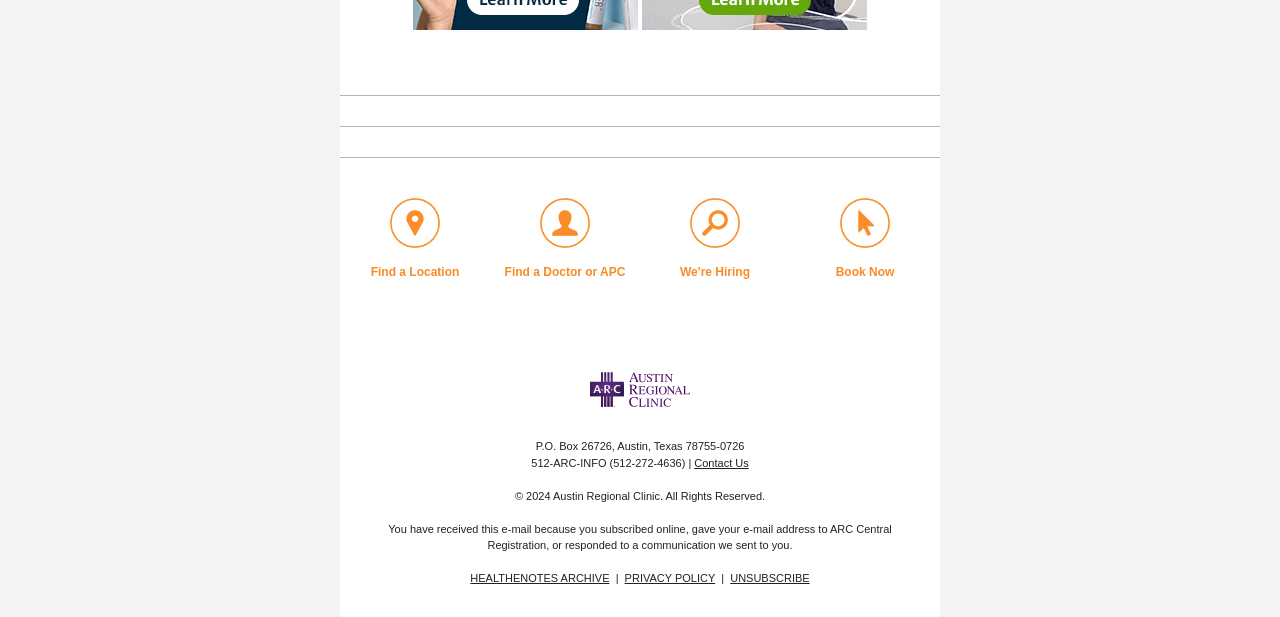Please find the bounding box coordinates of the element that you should click to achieve the following instruction: "Click on the Hydrafacial Discount link". The coordinates should be presented as four float numbers between 0 and 1: [left, top, right, bottom].

[0.323, 0.031, 0.499, 0.054]